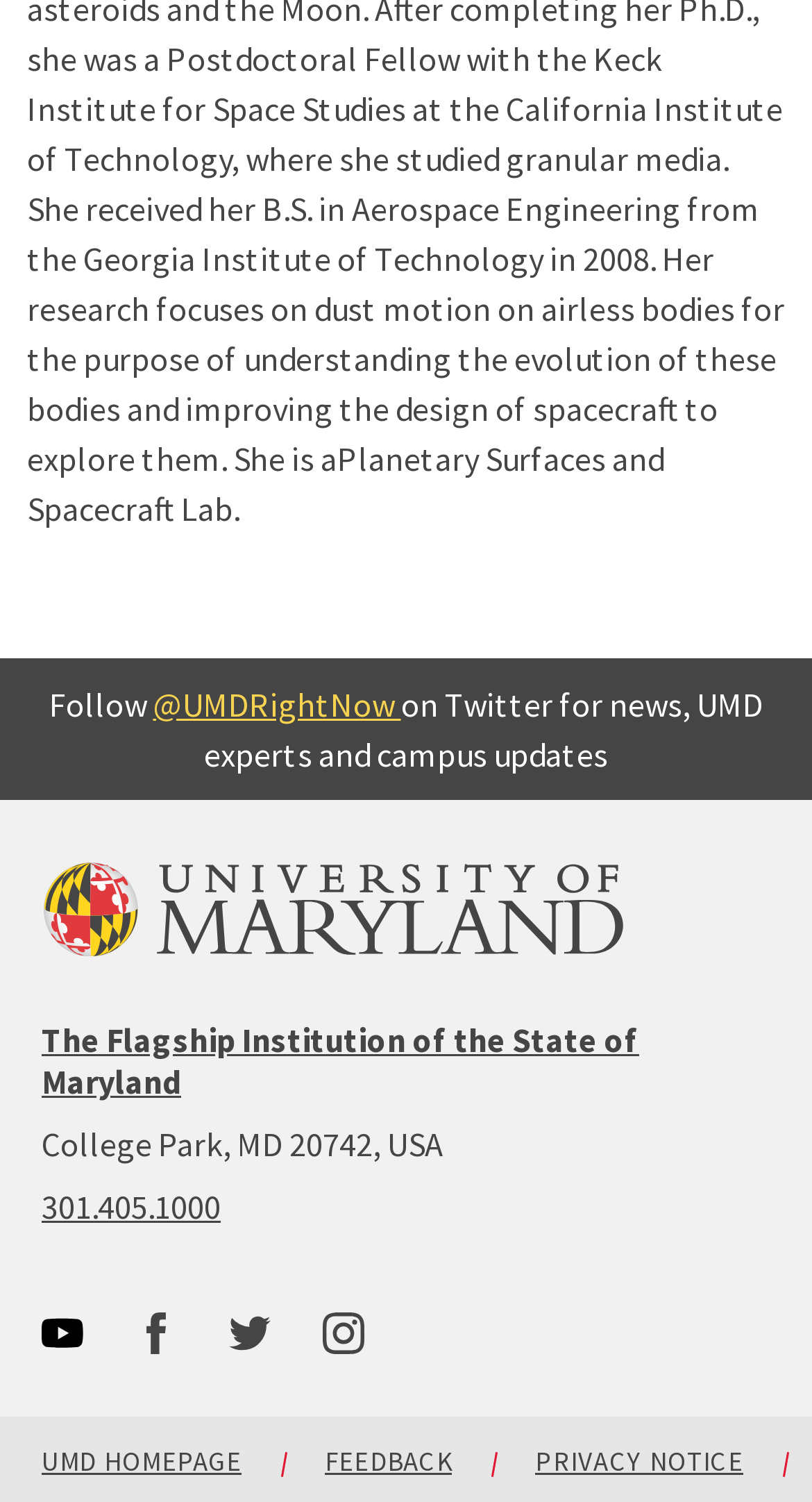Find the bounding box coordinates of the element's region that should be clicked in order to follow the given instruction: "Visit the university website". The coordinates should consist of four float numbers between 0 and 1, i.e., [left, top, right, bottom].

[0.051, 0.574, 0.949, 0.636]